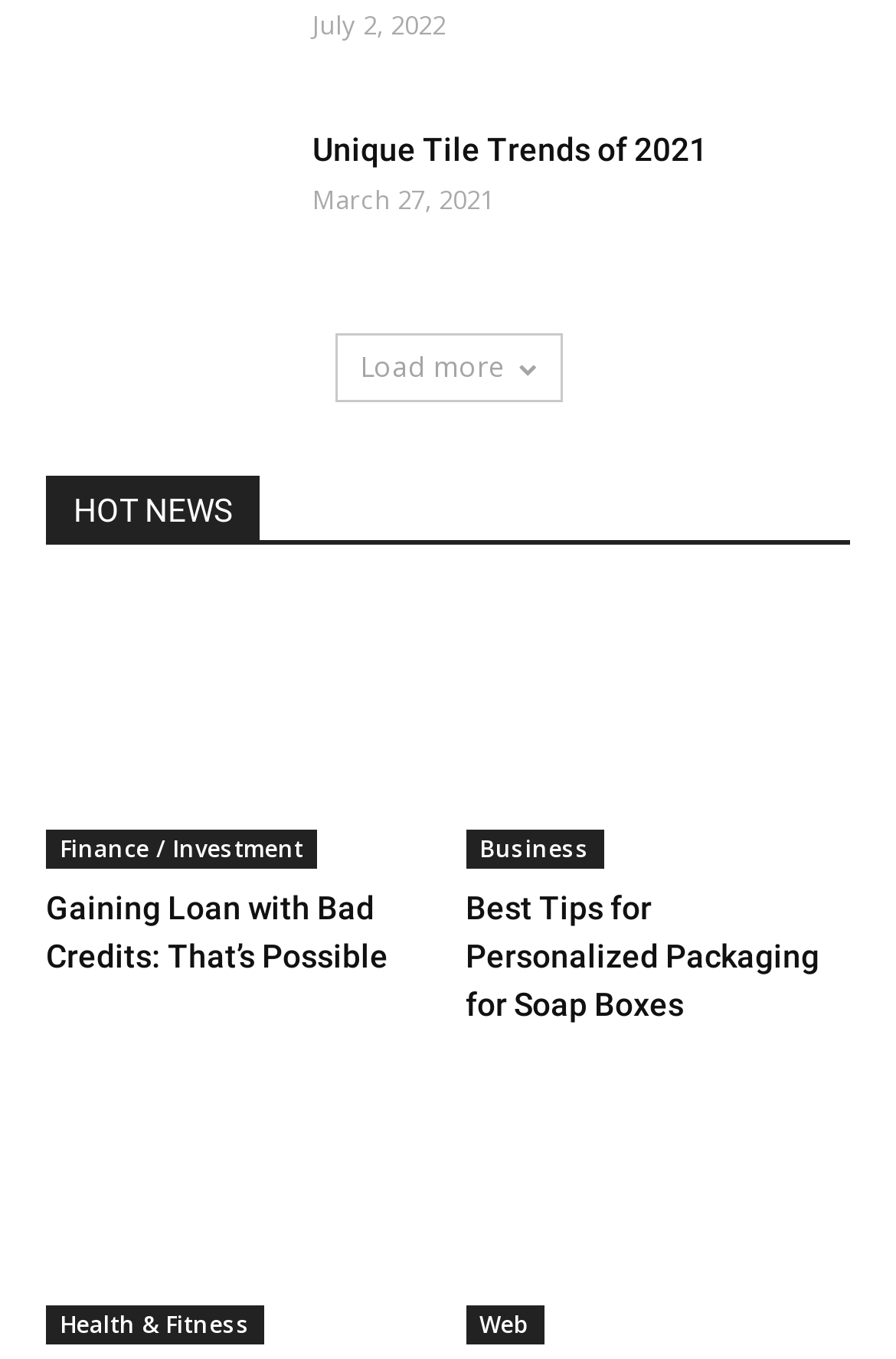Determine the bounding box for the HTML element described here: "Load more". The coordinates should be given as [left, top, right, bottom] with each number being a float between 0 and 1.

[0.373, 0.245, 0.627, 0.296]